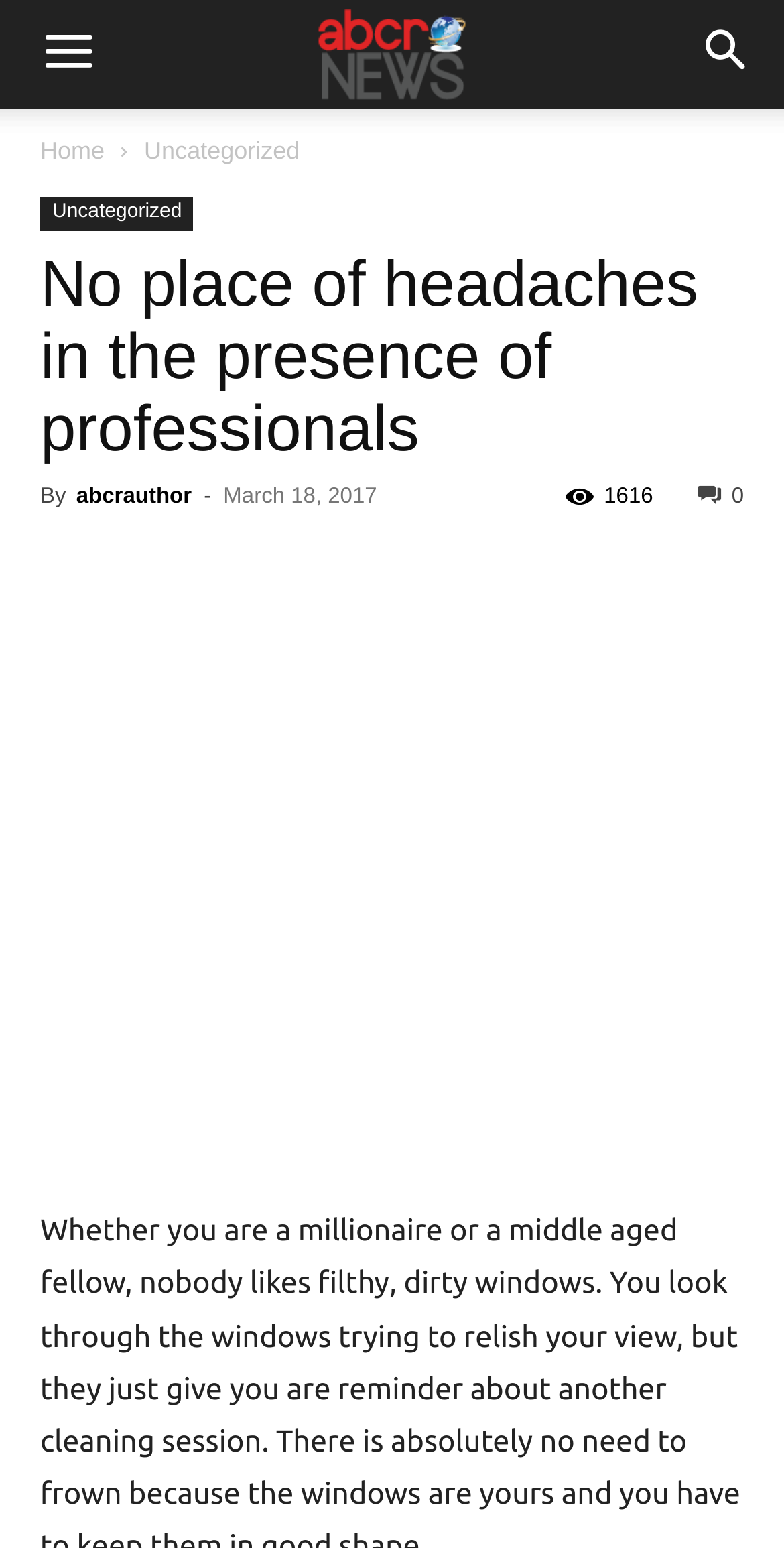Provide the bounding box coordinates of the HTML element described by the text: "aria-label="Menu"".

[0.005, 0.0, 0.169, 0.07]